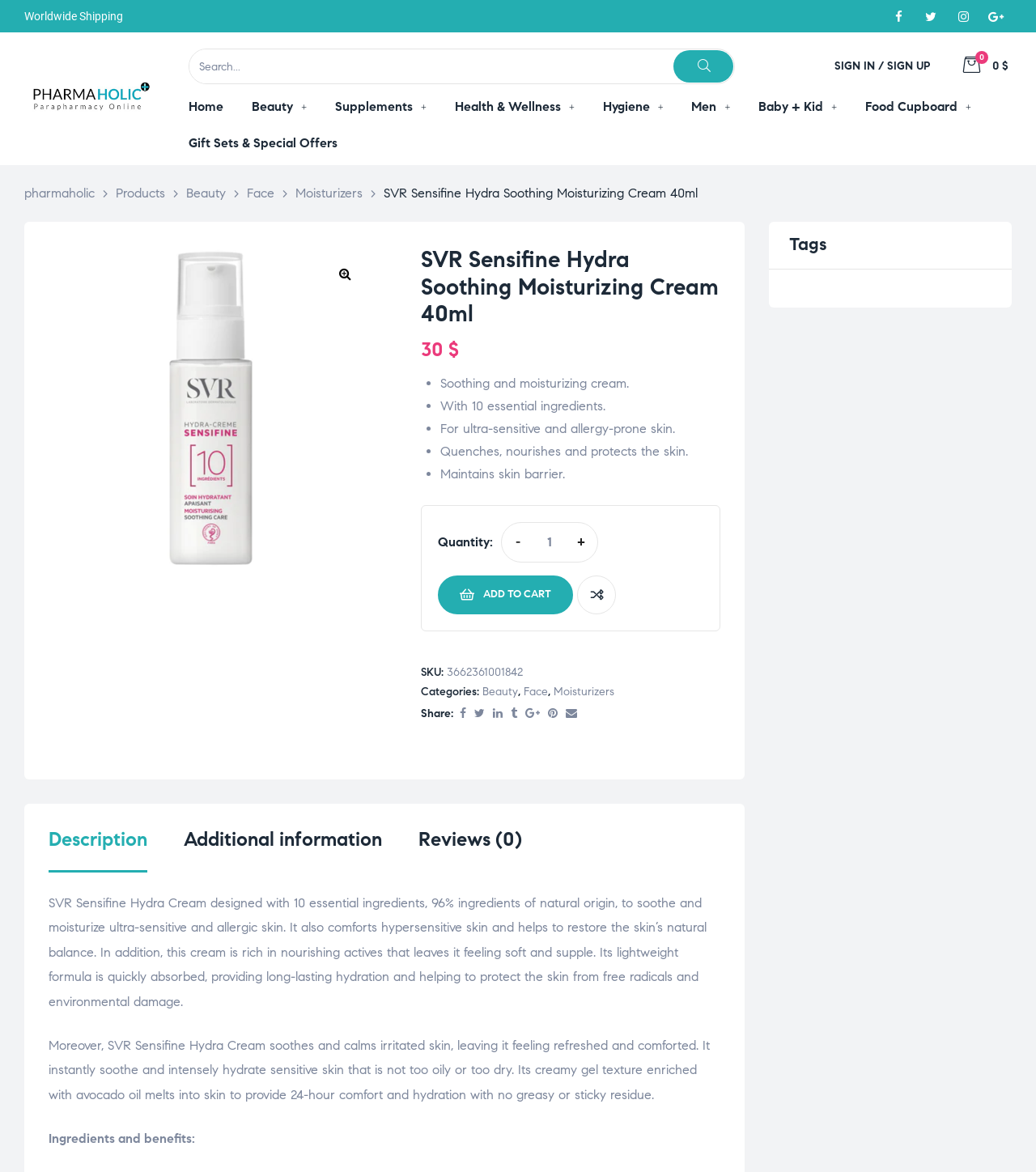Please determine the bounding box coordinates of the area that needs to be clicked to complete this task: 'Read the article by 'Staff Writer''. The coordinates must be four float numbers between 0 and 1, formatted as [left, top, right, bottom].

None